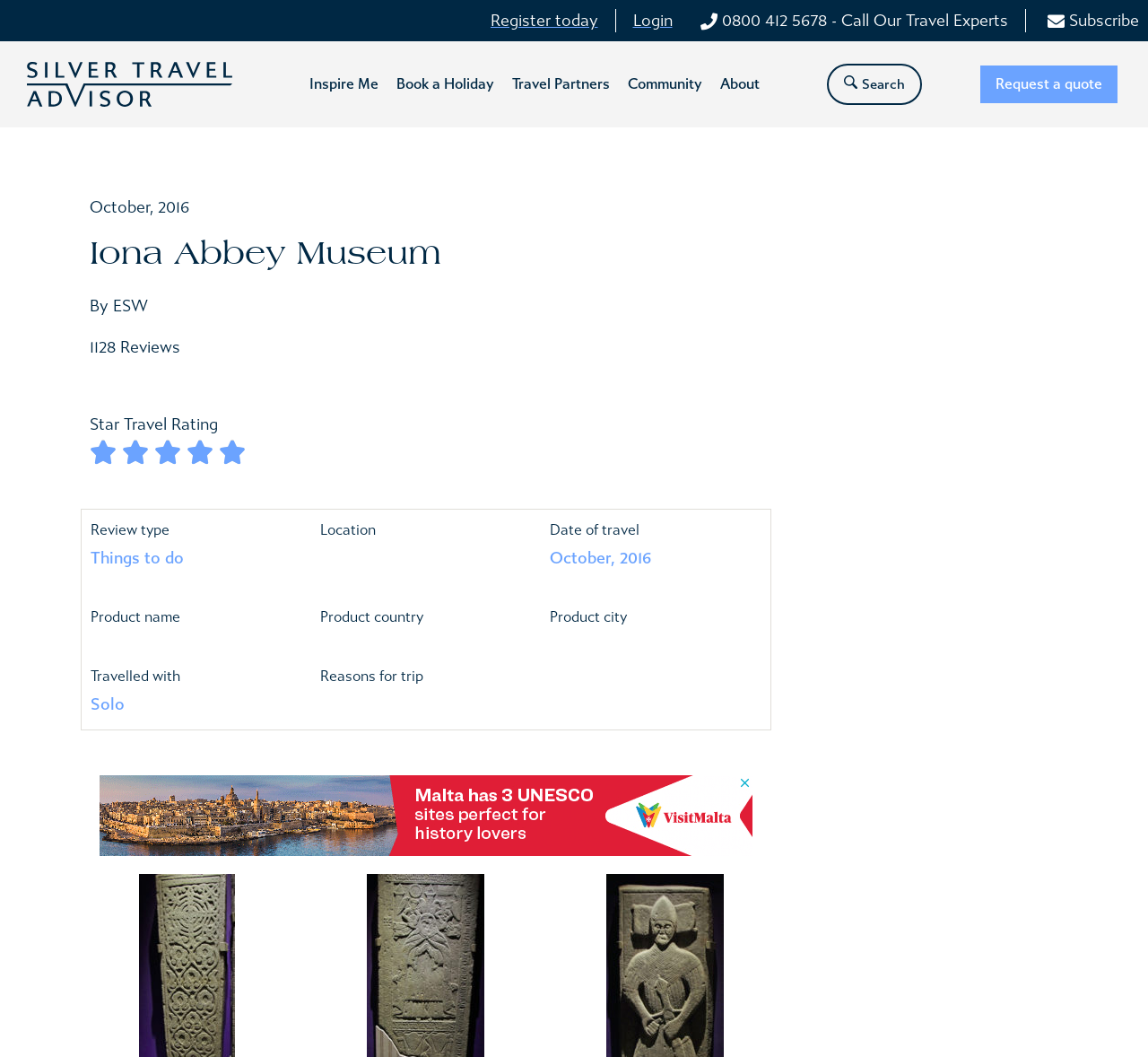What is the name of the travel company mentioned on the webpage?
Based on the screenshot, answer the question with a single word or phrase.

Silver Travel Advisor